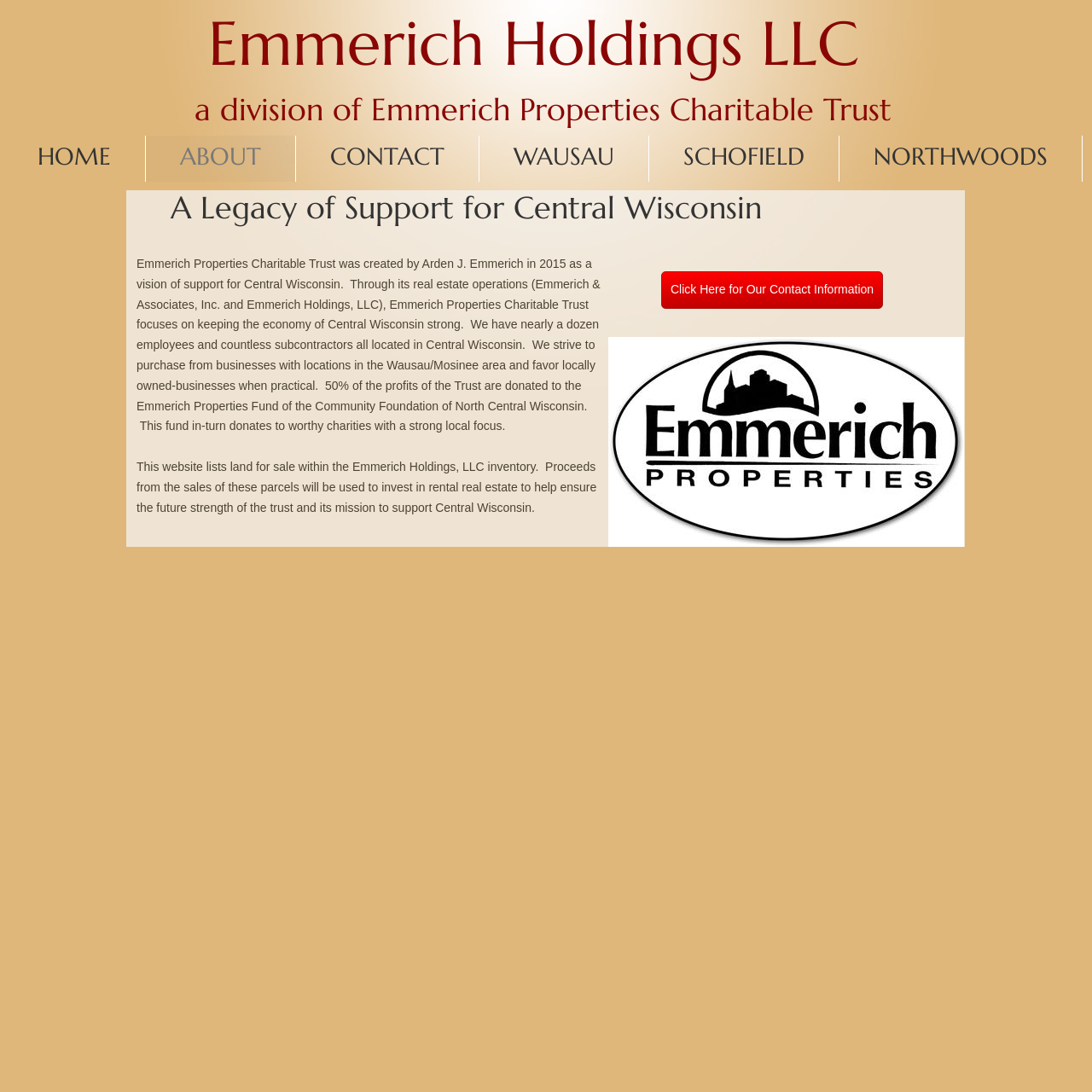Locate and extract the headline of this webpage.

A Legacy of Support for Central Wisconsin